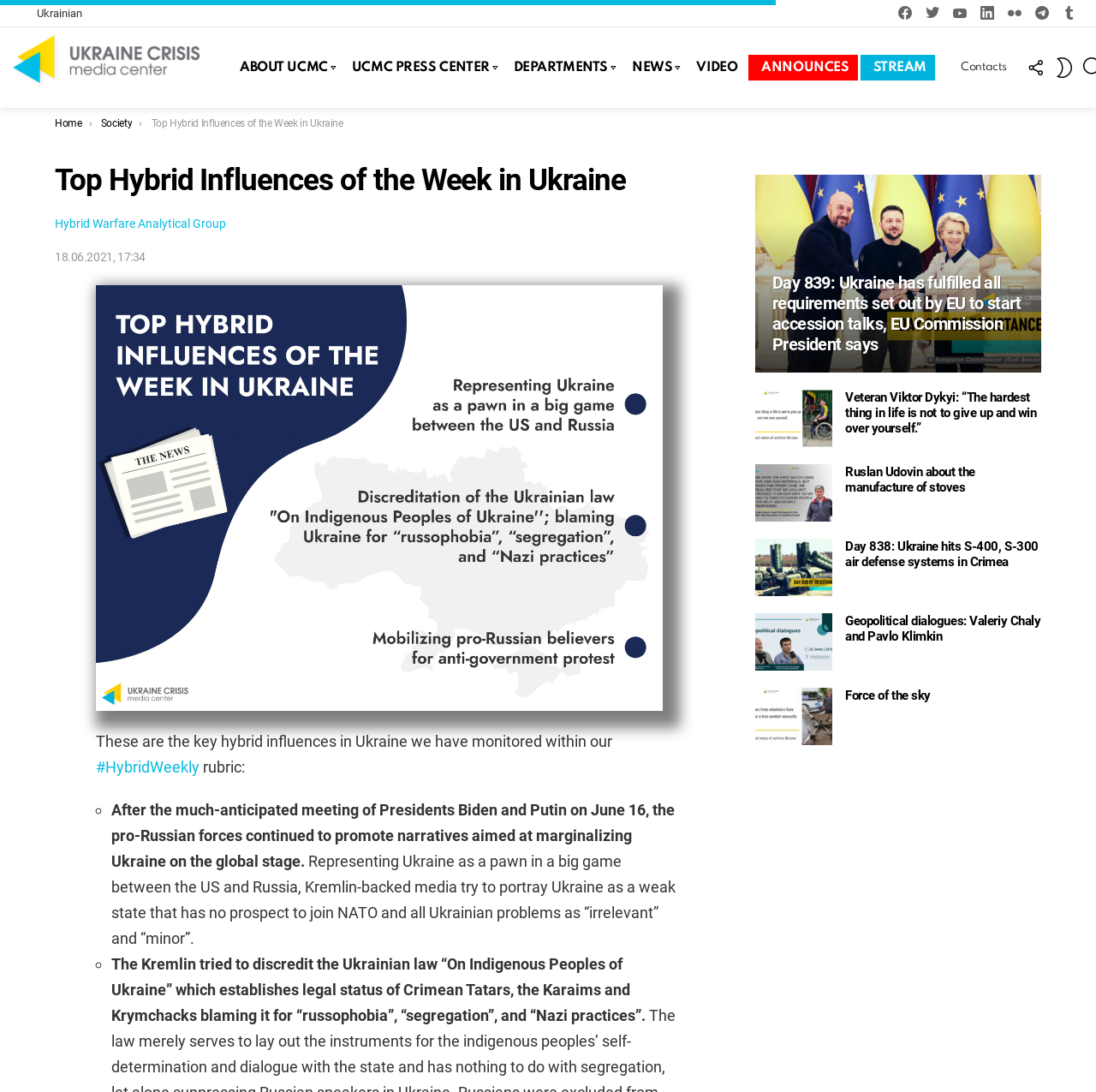Please determine the heading text of this webpage.

Top Hybrid Influences of the Week in Ukraine